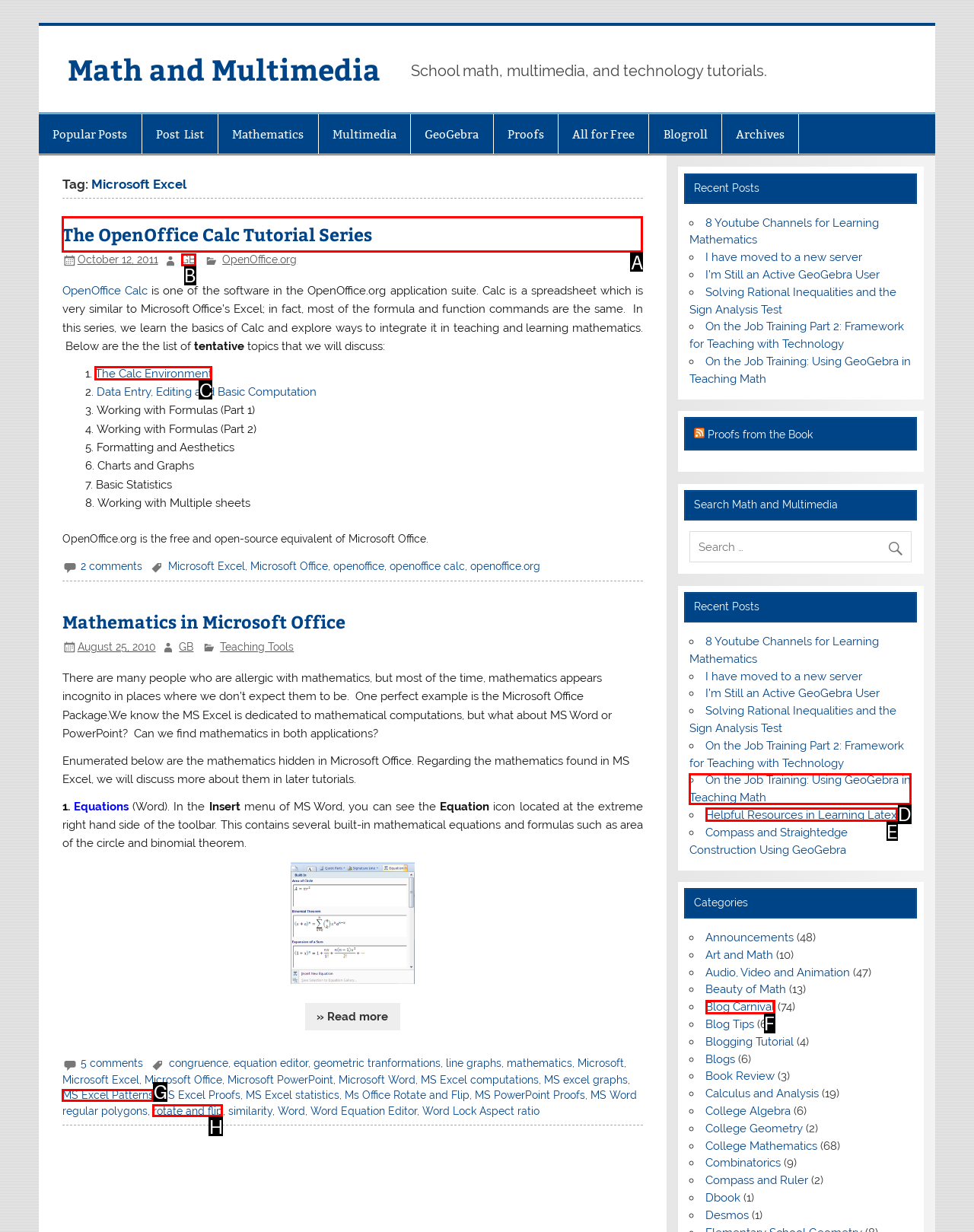Which choice should you pick to execute the task: Read the 'The OpenOffice Calc Tutorial Series' article
Respond with the letter associated with the correct option only.

A